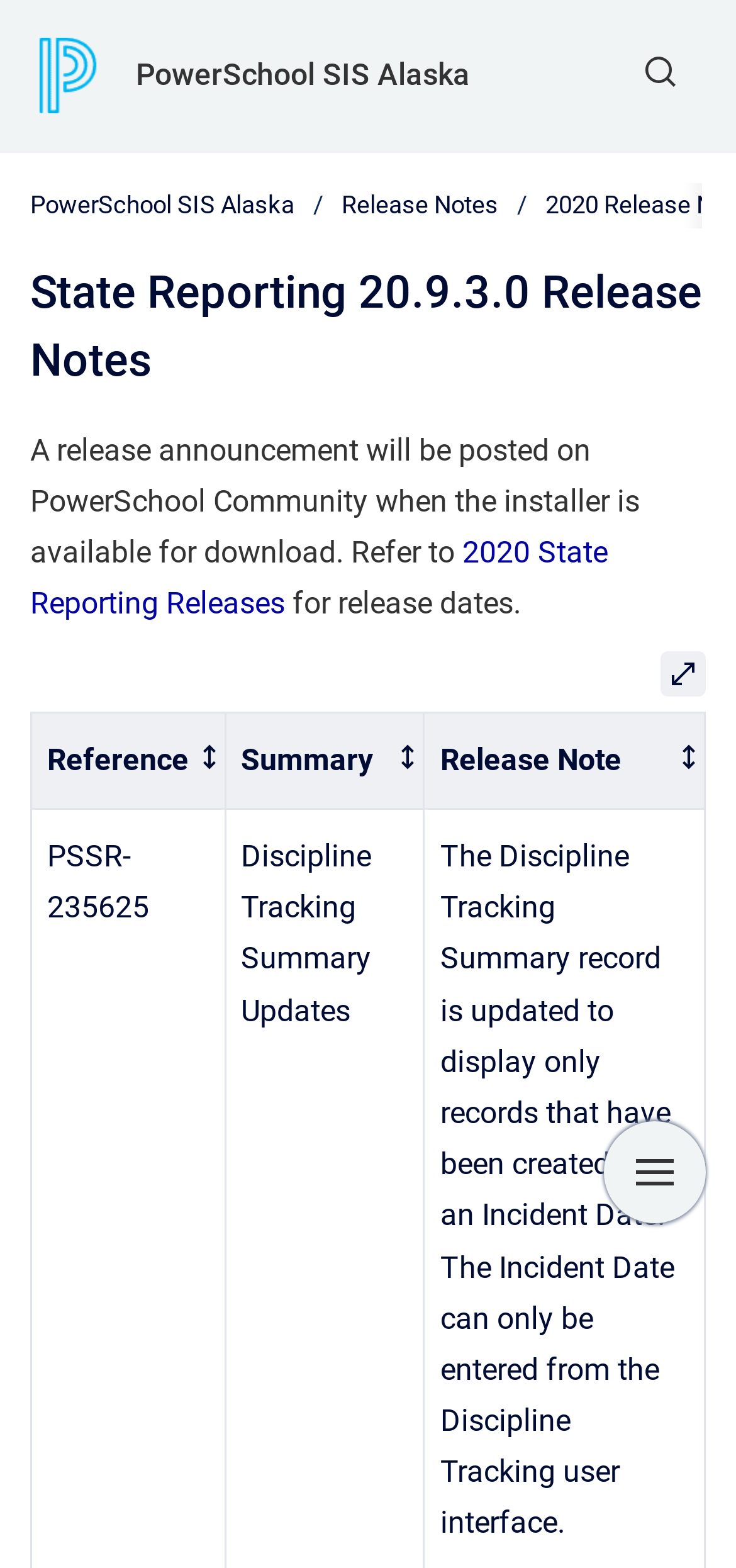Locate the bounding box coordinates of the clickable area needed to fulfill the instruction: "Click the link to 2020 State Reporting Releases".

[0.041, 0.341, 0.826, 0.396]